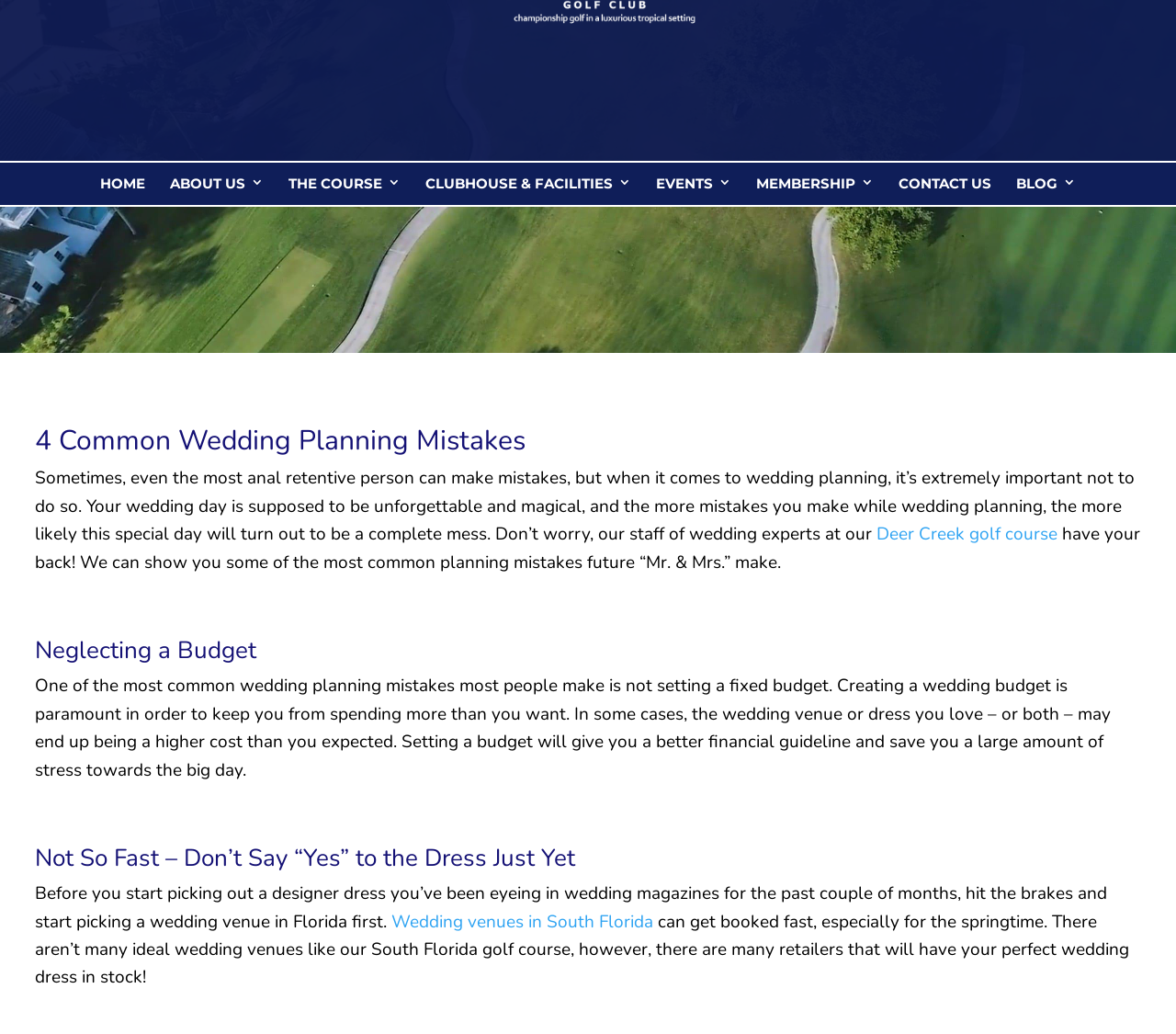Please locate the bounding box coordinates for the element that should be clicked to achieve the following instruction: "Click on the 'HOME' link". Ensure the coordinates are given as four float numbers between 0 and 1, i.e., [left, top, right, bottom].

[0.085, 0.157, 0.123, 0.198]